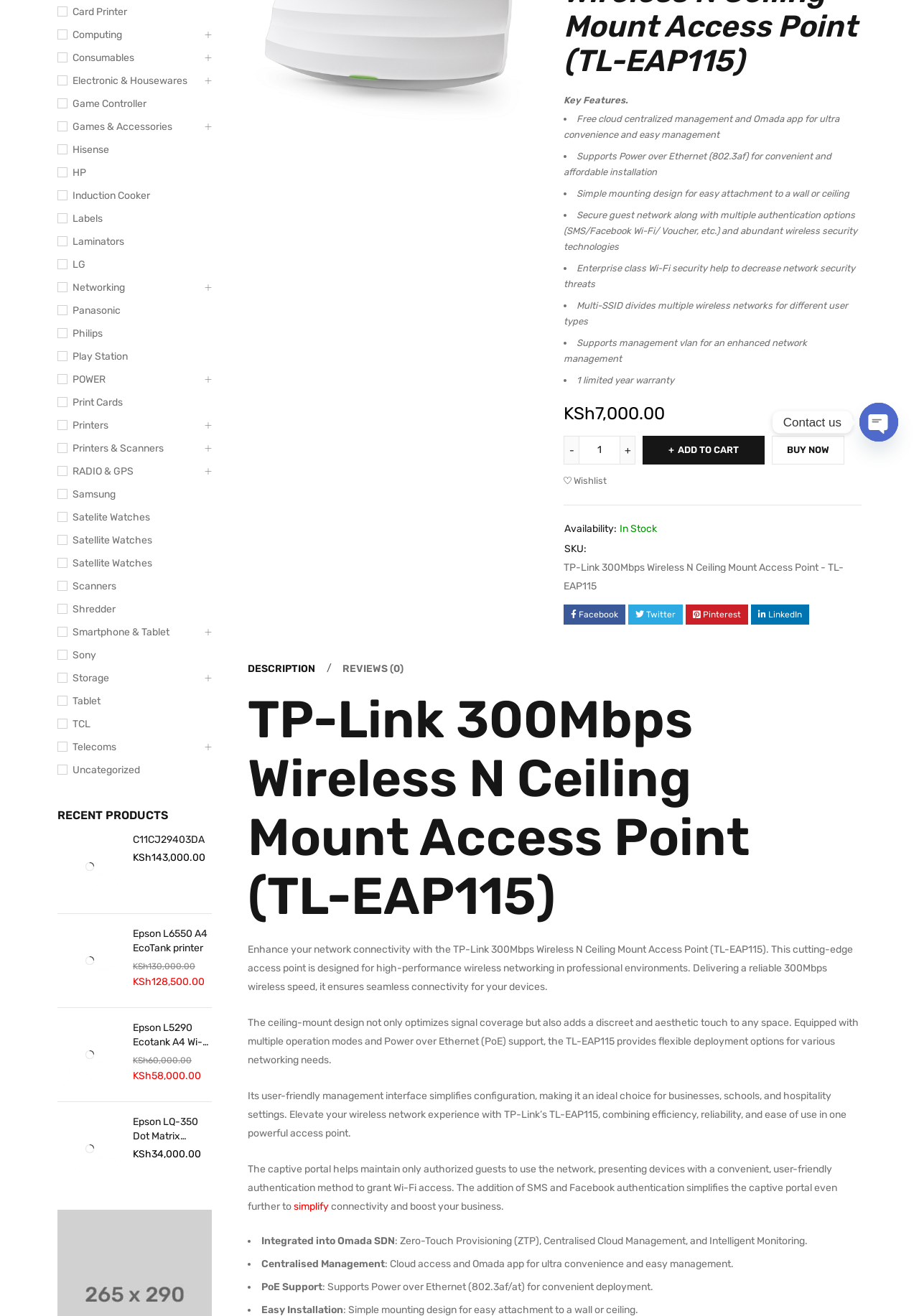Locate the UI element that matches the description Satellite Watches in the webpage screenshot. Return the bounding box coordinates in the format (top-left x, top-left y, bottom-right x, bottom-right y), with values ranging from 0 to 1.

[0.062, 0.423, 0.166, 0.434]